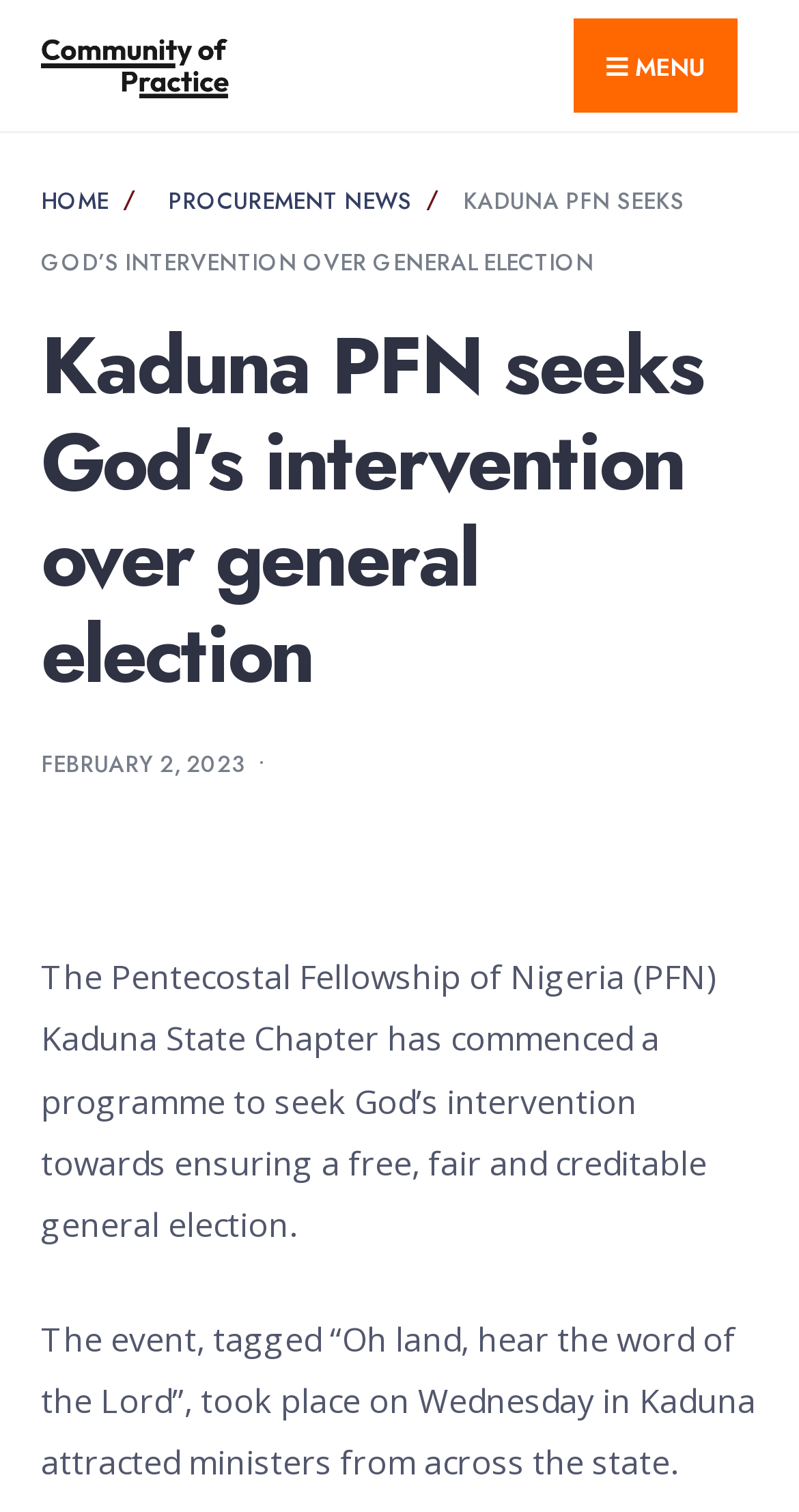Bounding box coordinates must be specified in the format (top-left x, top-left y, bottom-right x, bottom-right y). All values should be floating point numbers between 0 and 1. What are the bounding box coordinates of the UI element described as: alt="Accountability Lab Community of Practice"

[0.051, 0.024, 0.41, 0.065]